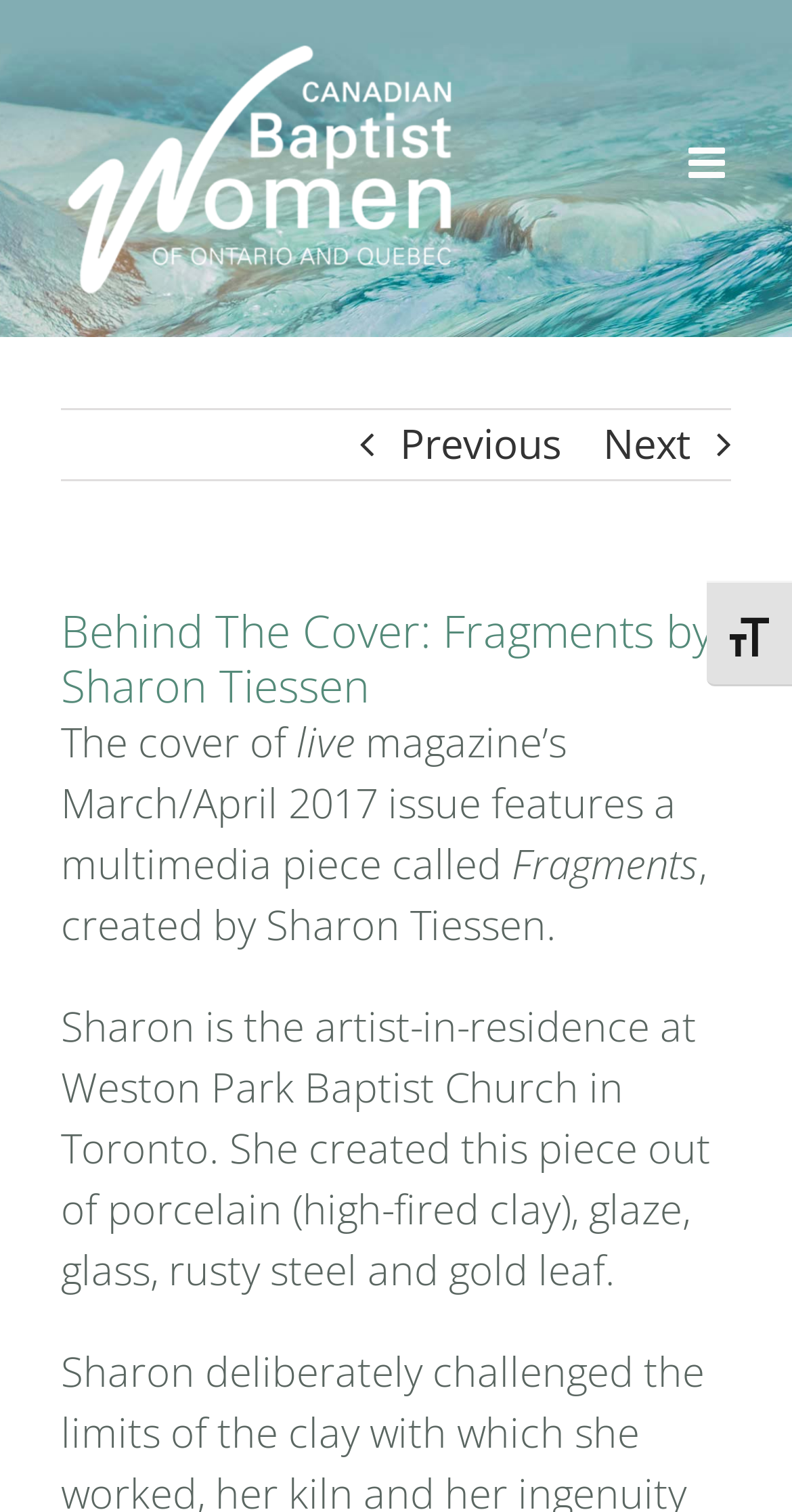Predict the bounding box of the UI element based on the description: "Previous". The coordinates should be four float numbers between 0 and 1, formatted as [left, top, right, bottom].

[0.505, 0.271, 0.71, 0.317]